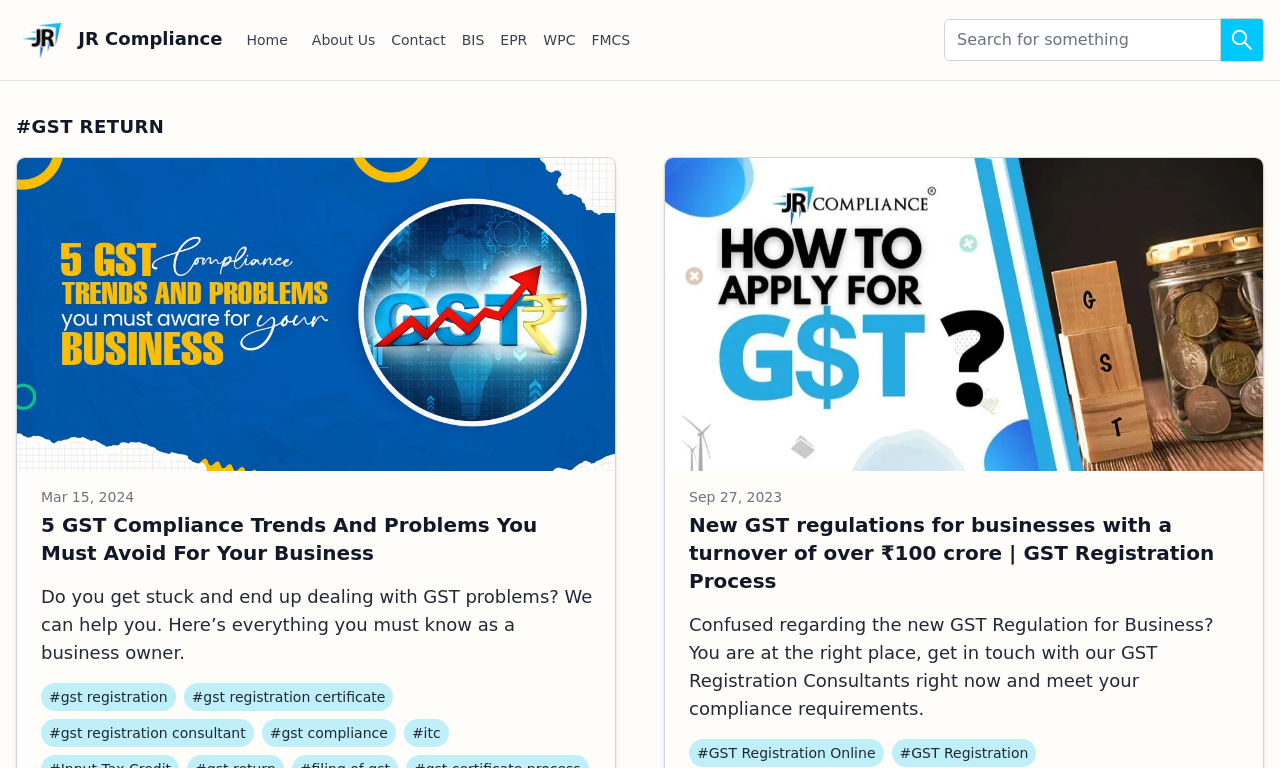Identify the bounding box coordinates of the region that needs to be clicked to carry out this instruction: "Search for something". Provide these coordinates as four float numbers ranging from 0 to 1, i.e., [left, top, right, bottom].

[0.738, 0.025, 0.956, 0.079]